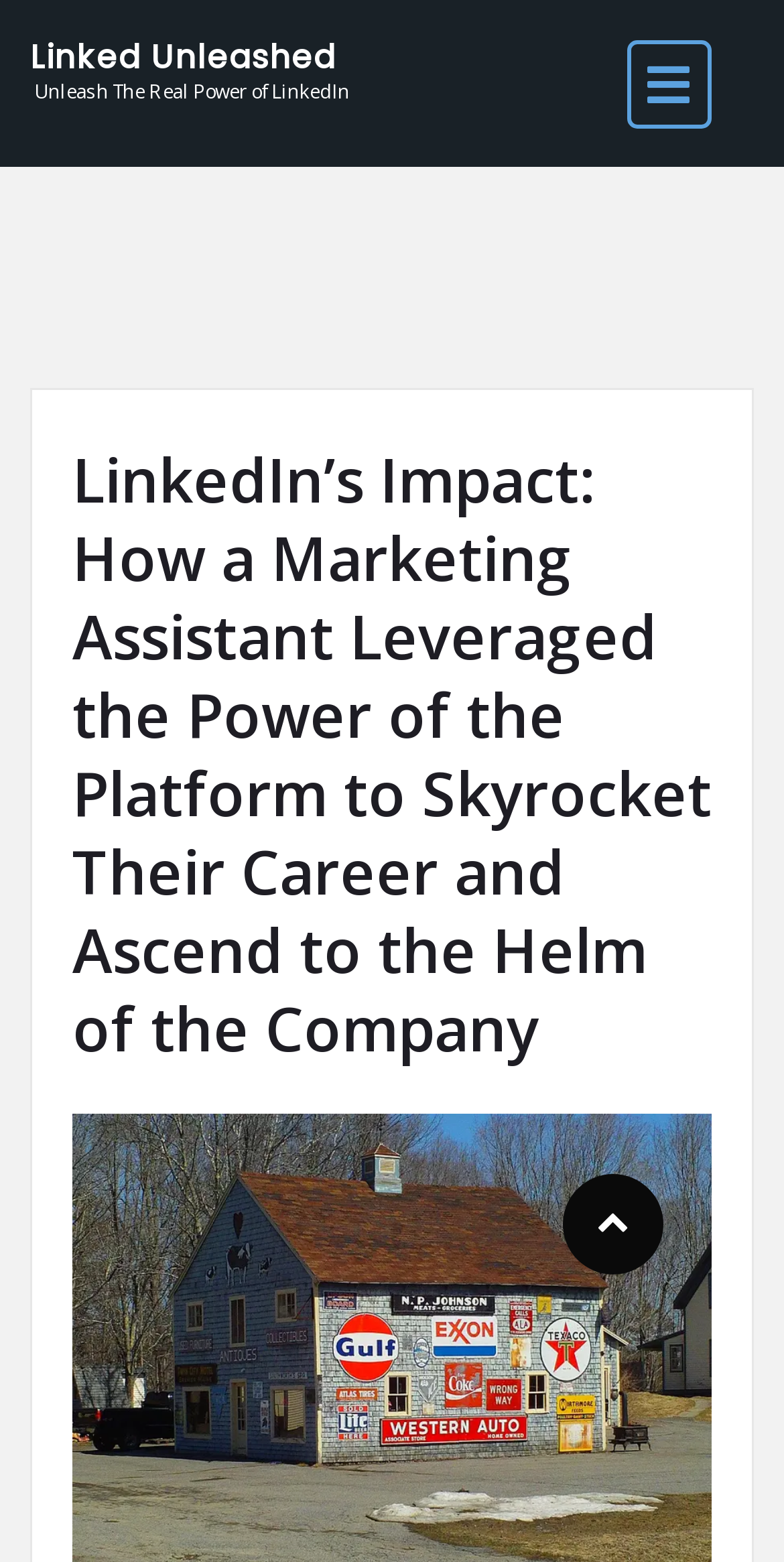Identify and provide the bounding box for the element described by: "Linked Unleashed".

[0.038, 0.024, 0.451, 0.049]